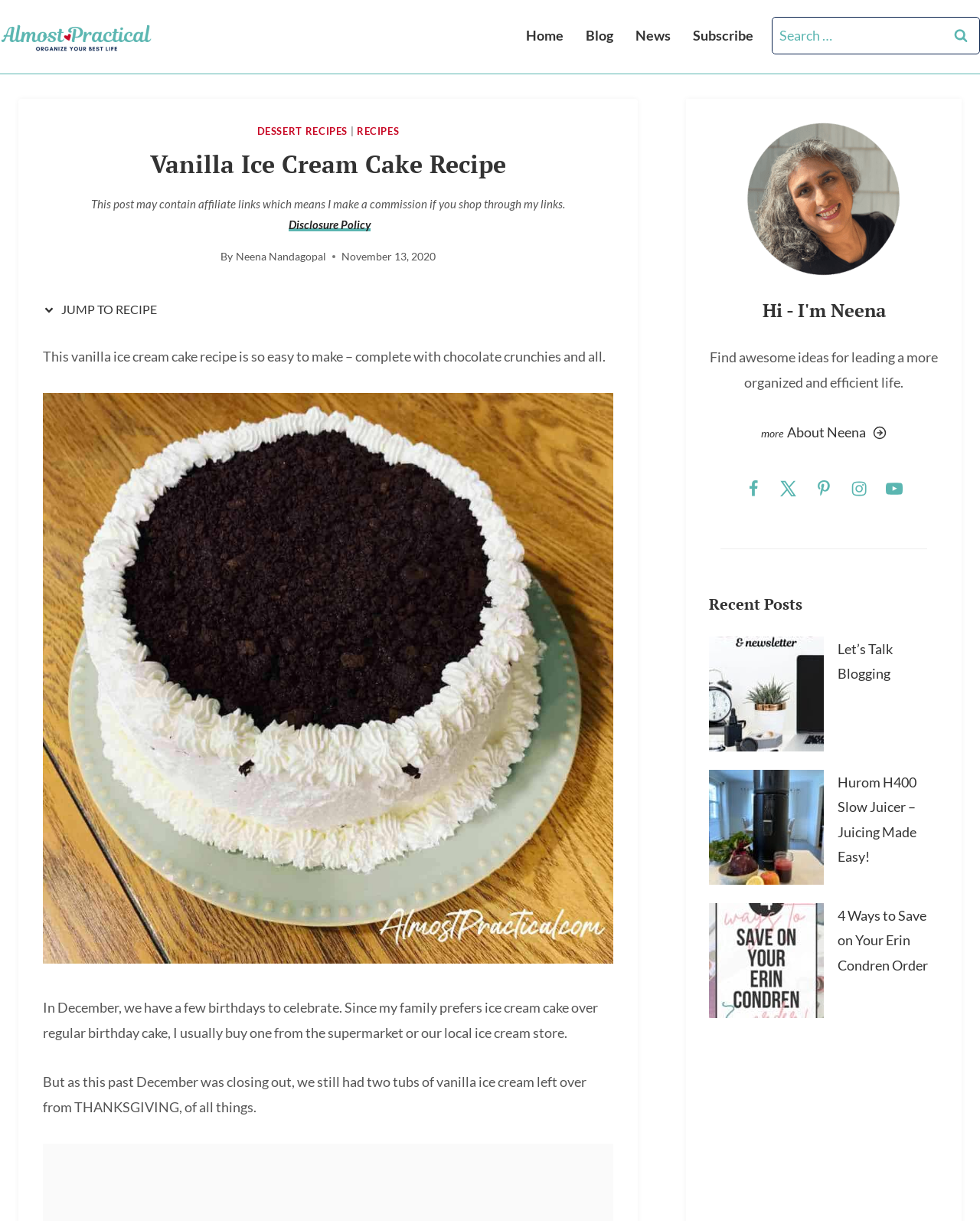What is the category of the recipe?
Give a comprehensive and detailed explanation for the question.

The category of the recipe can be found in the header section where it says 'DESSERT RECIPES', which is a link.